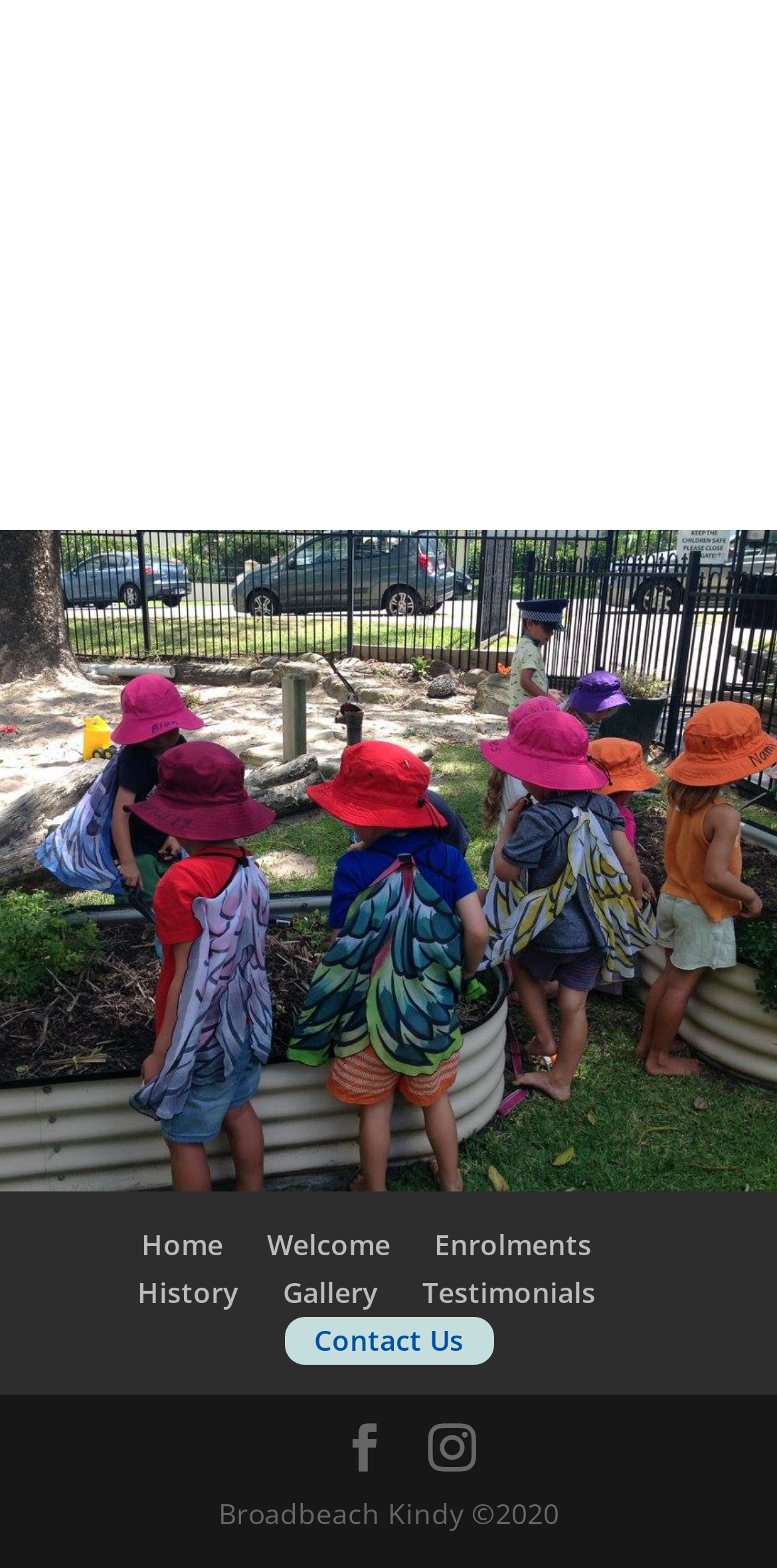Please identify the coordinates of the bounding box for the clickable region that will accomplish this instruction: "get a free home warranty".

None